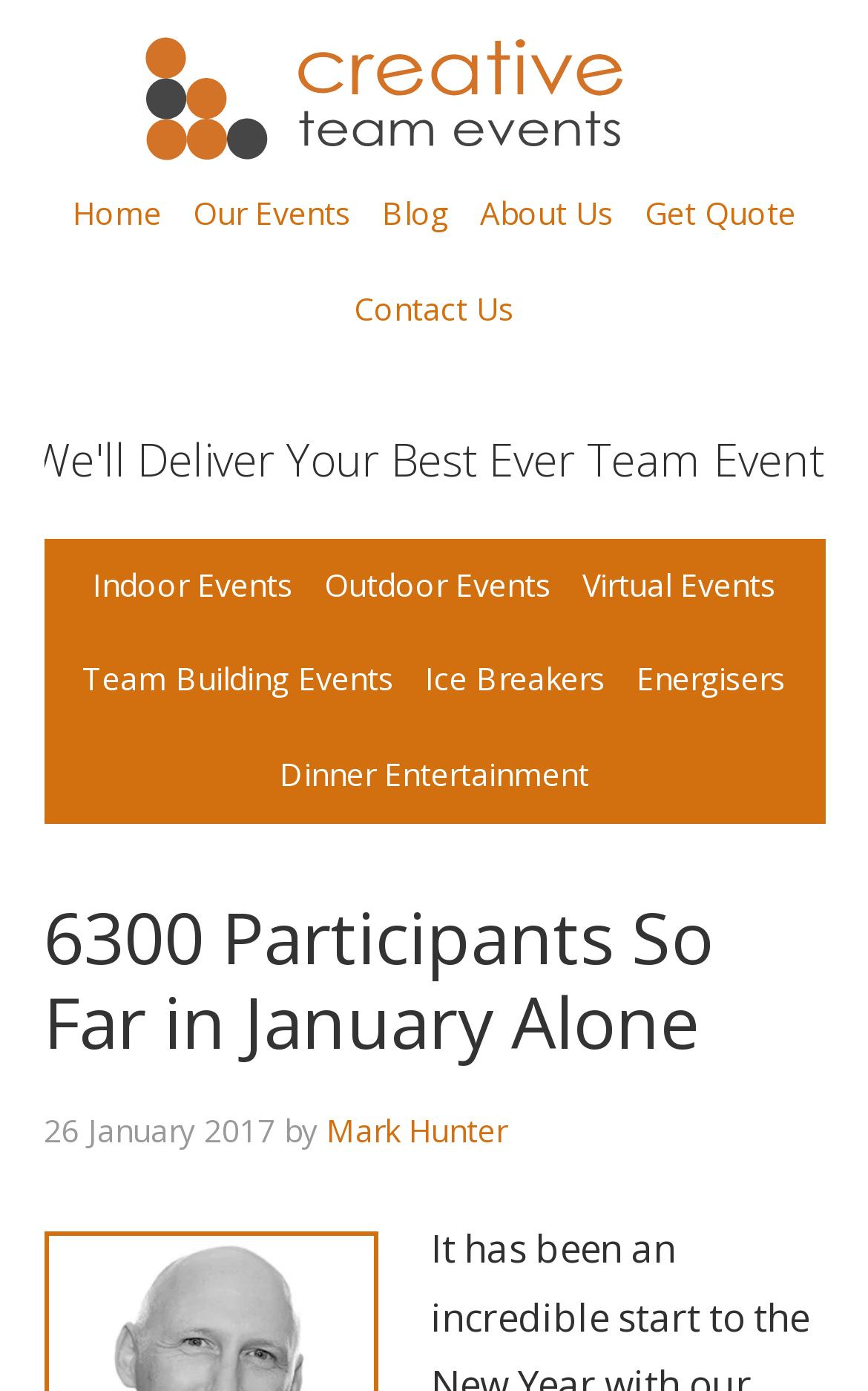Please identify the bounding box coordinates of the element that needs to be clicked to execute the following command: "Read the blog". Provide the bounding box using four float numbers between 0 and 1, formatted as [left, top, right, bottom].

[0.422, 0.12, 0.535, 0.189]